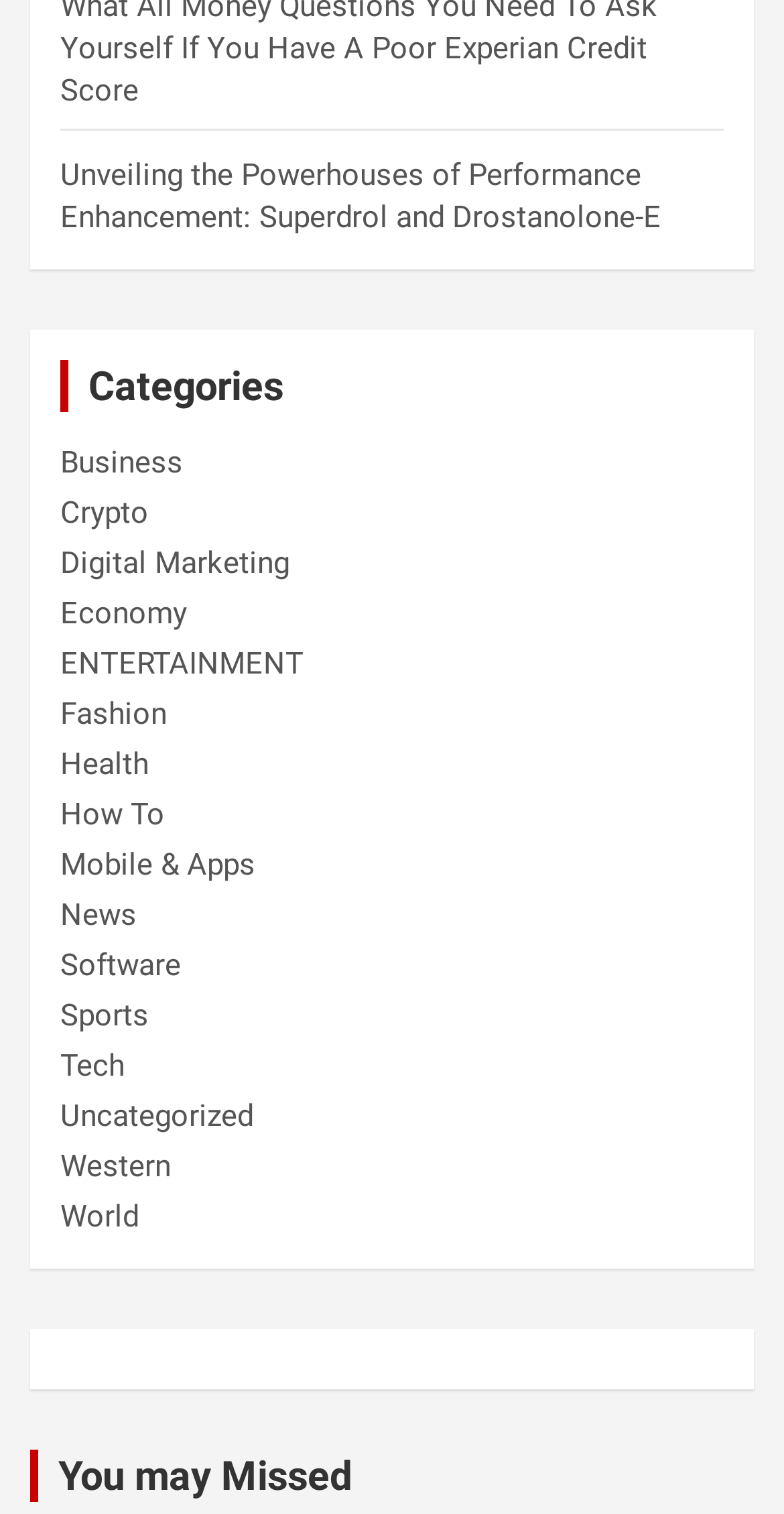What are the categories listed on the webpage?
Please provide a single word or phrase based on the screenshot.

Business, Crypto, etc.